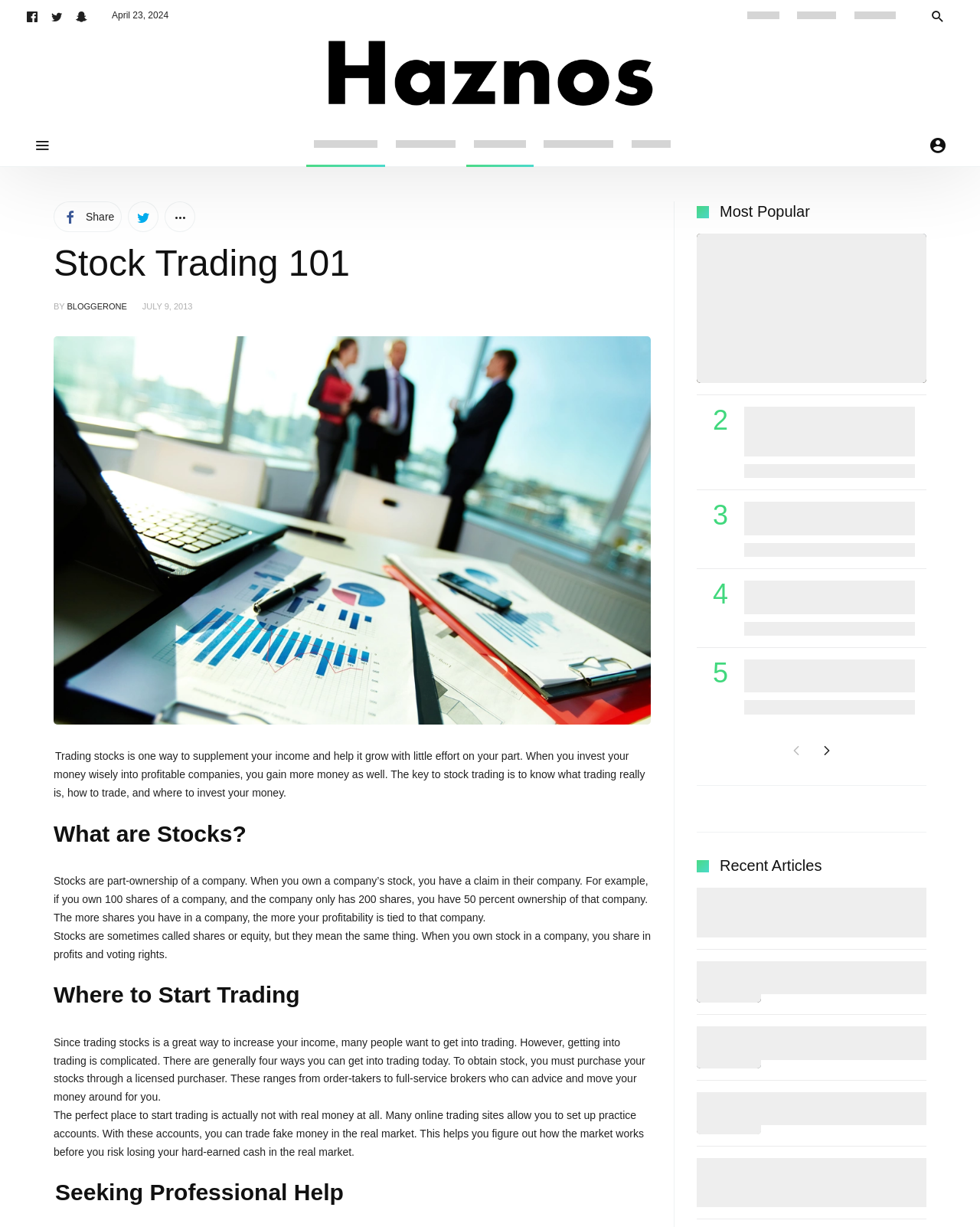Please indicate the bounding box coordinates of the element's region to be clicked to achieve the instruction: "Click the 'Haznos' link". Provide the coordinates as four float numbers between 0 and 1, i.e., [left, top, right, bottom].

[0.266, 0.025, 0.734, 0.099]